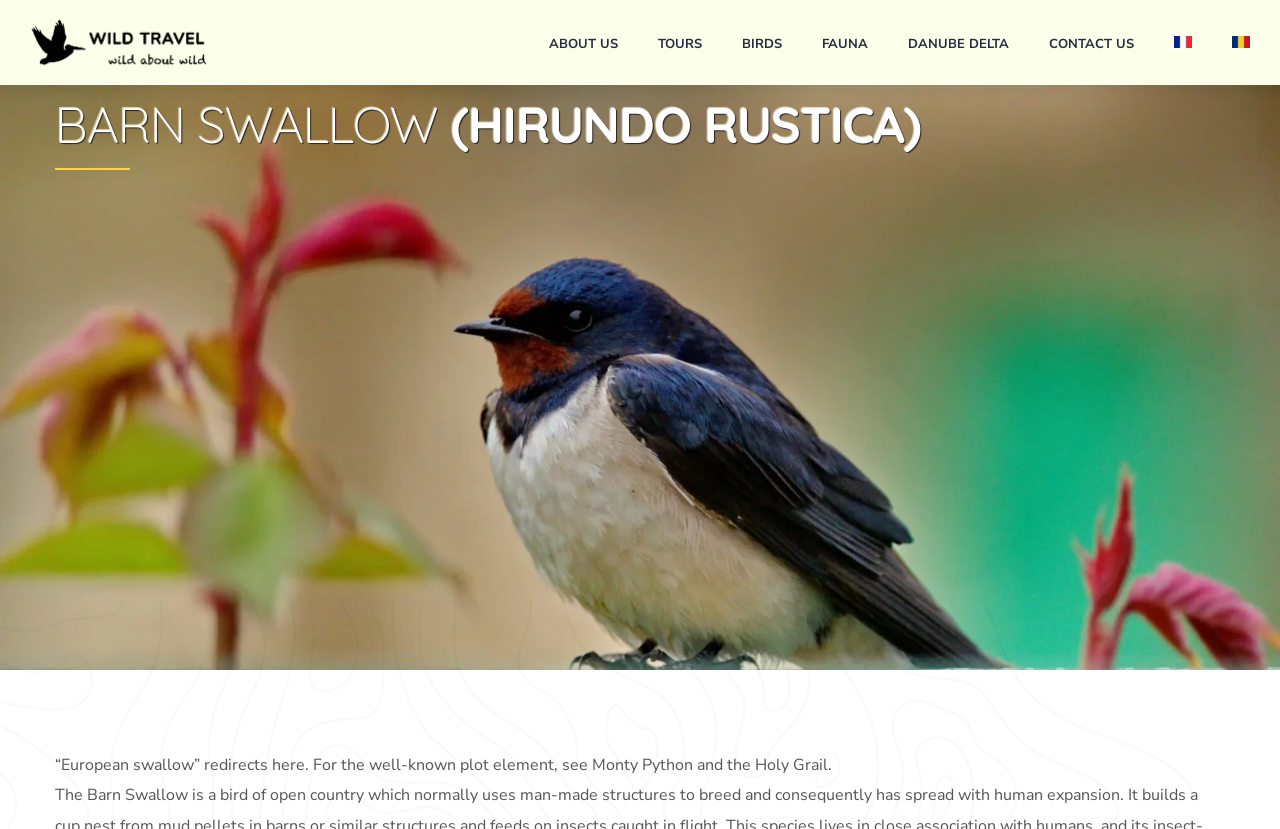Please provide a one-word or phrase answer to the question: 
What is the name of the bird species?

Barn Swallow